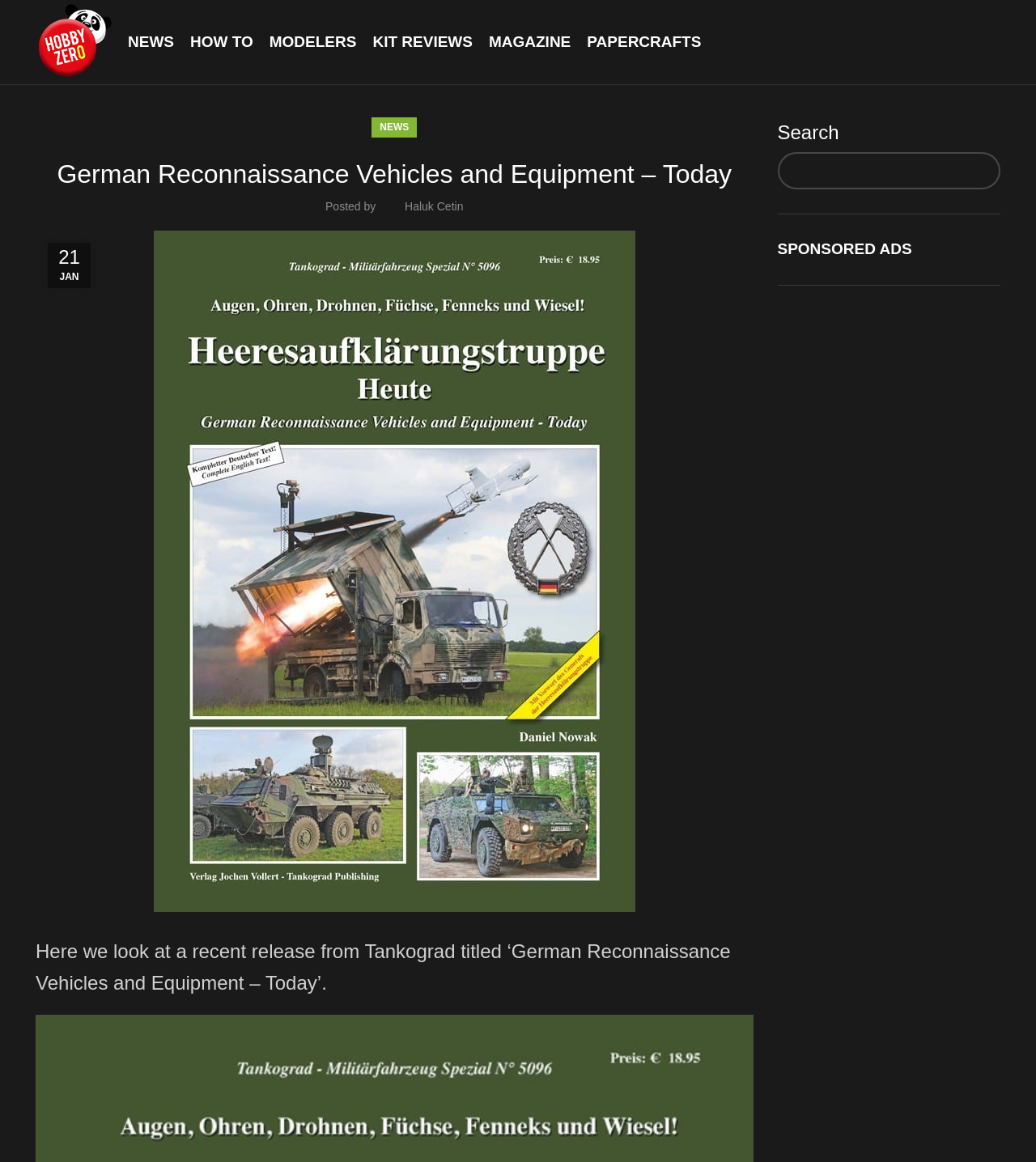Could you specify the bounding box coordinates for the clickable section to complete the following instruction: "Read the article by Haluk Cetin"?

[0.391, 0.172, 0.447, 0.183]